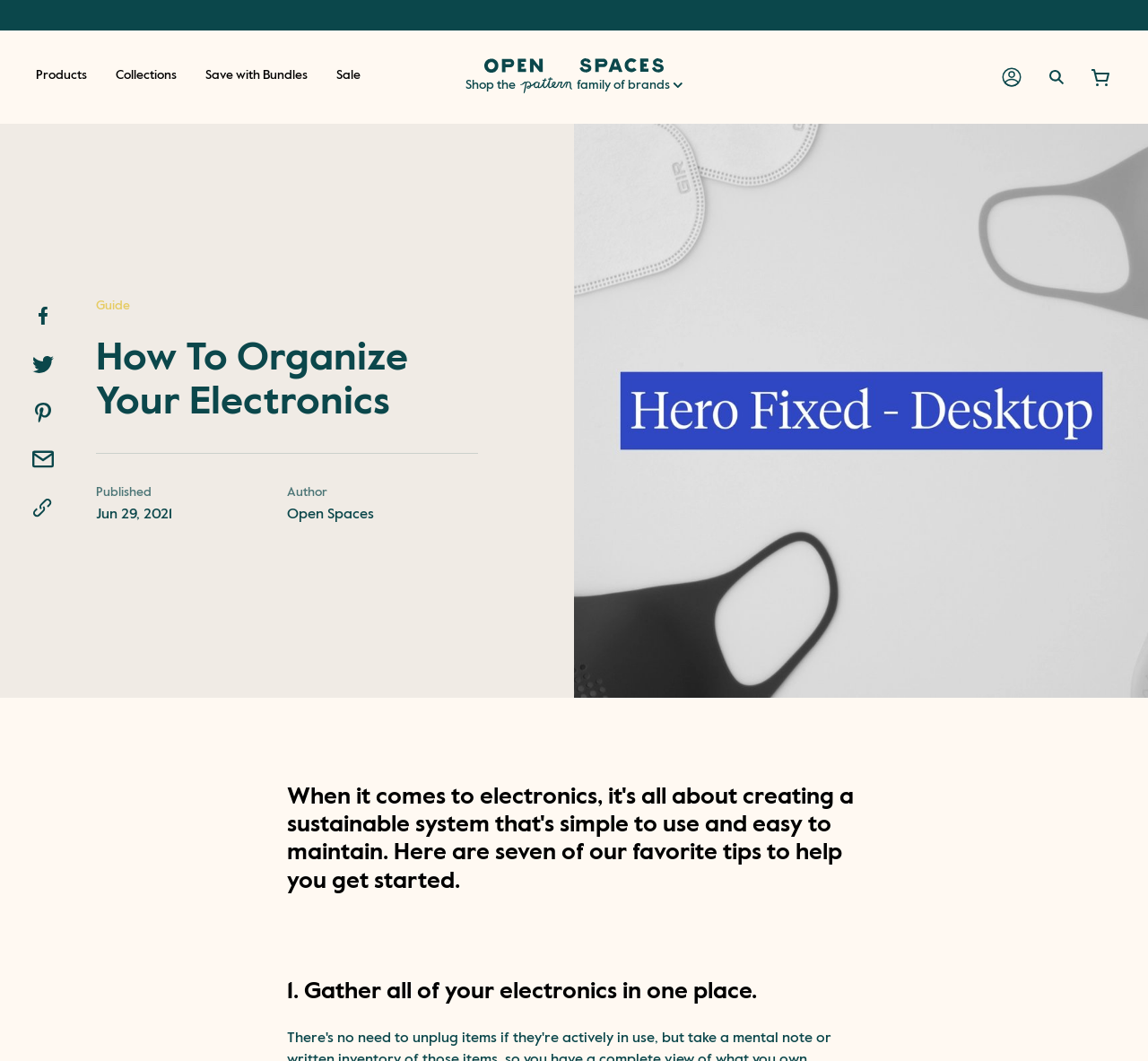Based on what you see in the screenshot, provide a thorough answer to this question: What is the date of publication of the article?

I found the static text 'Published' followed by the date 'Jun 29, 2021' in the middle of the webpage, which indicates the date of publication of the article.